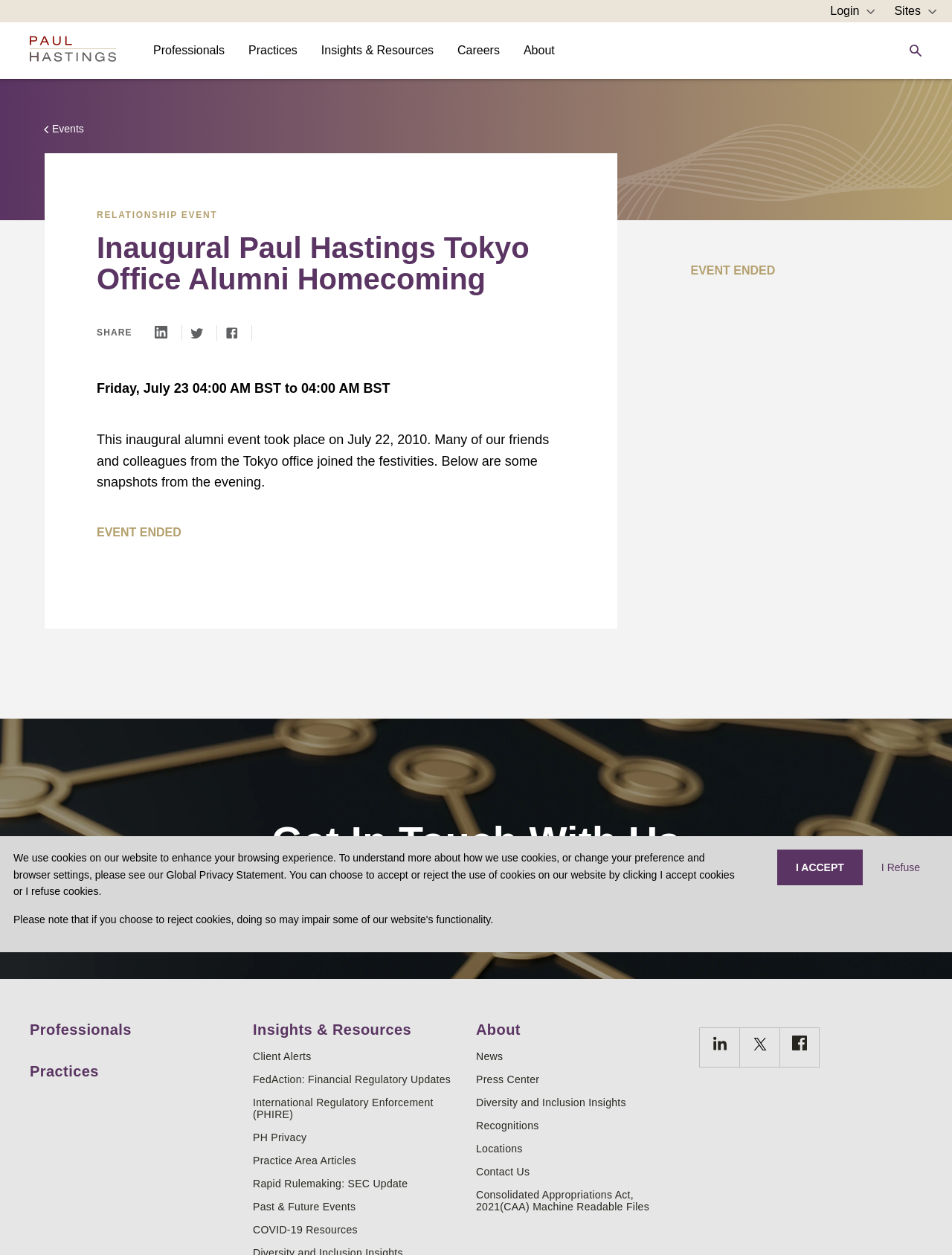Determine the bounding box coordinates of the region to click in order to accomplish the following instruction: "Click the 'Login' button". Provide the coordinates as four float numbers between 0 and 1, specifically [left, top, right, bottom].

[0.872, 0.001, 0.903, 0.016]